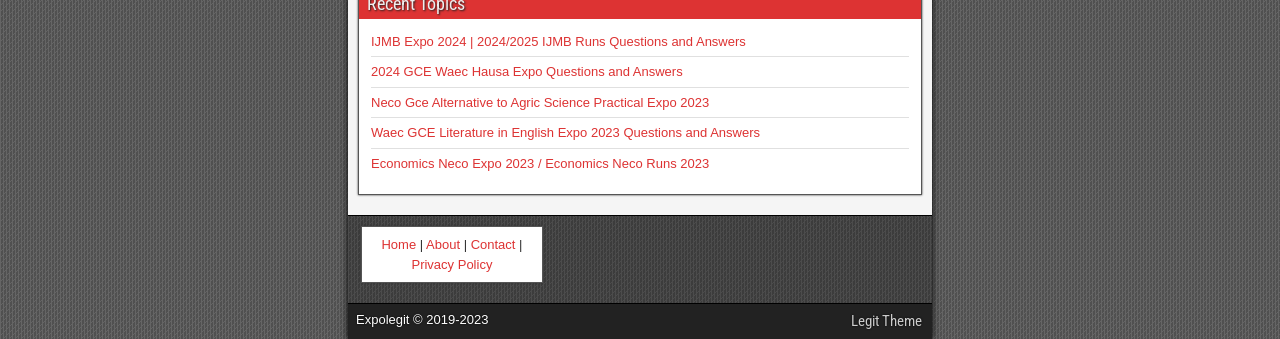Determine the coordinates of the bounding box that should be clicked to complete the instruction: "Read About page". The coordinates should be represented by four float numbers between 0 and 1: [left, top, right, bottom].

[0.333, 0.699, 0.359, 0.744]